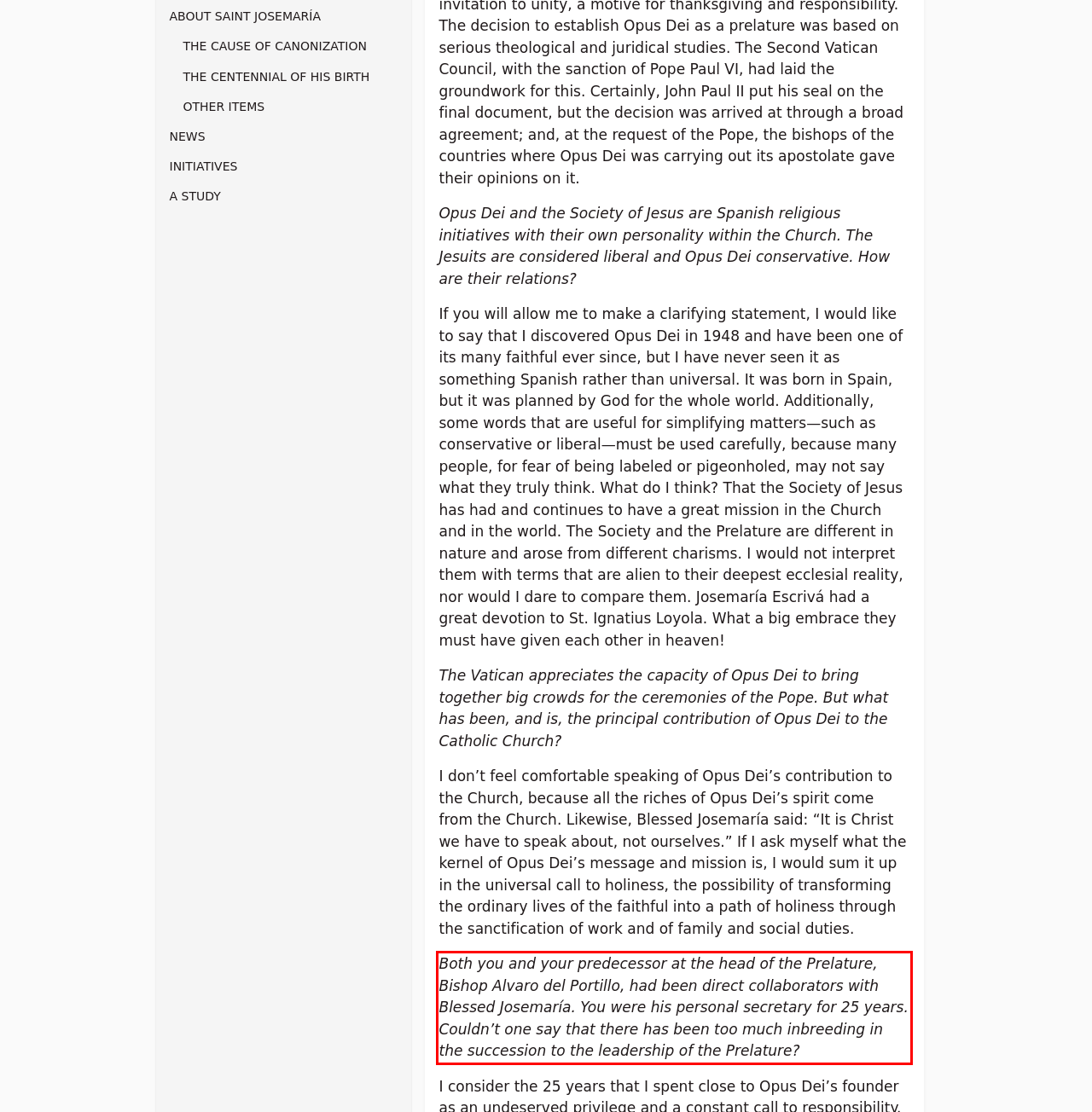Analyze the webpage screenshot and use OCR to recognize the text content in the red bounding box.

Both you and your predecessor at the head of the Prelature, Bishop Alvaro del Portillo, had been direct collaborators with Blessed Josemaría. You were his personal secretary for 25 years. Couldn’t one say that there has been too much inbreeding in the succession to the leadership of the Prelature?